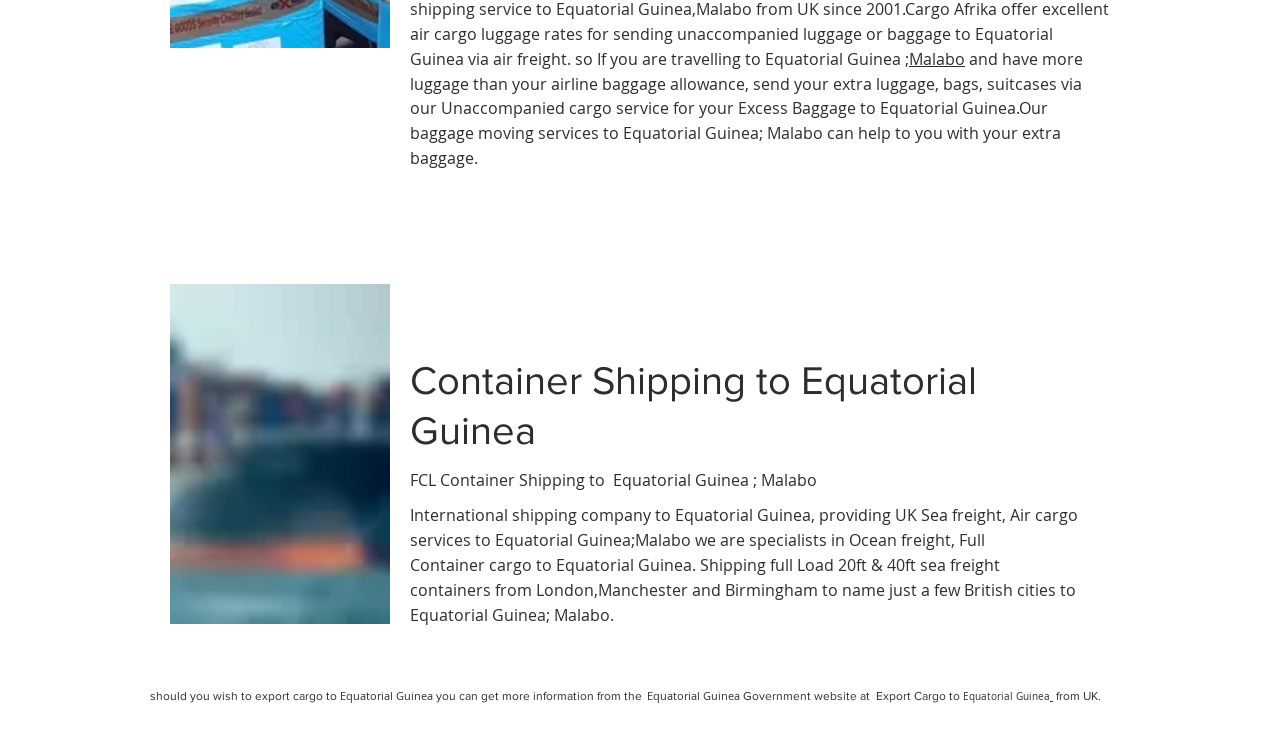What type of shipping is mentioned?
Based on the image, please offer an in-depth response to the question.

By analyzing the webpage content, I found that the type of shipping mentioned is Container Shipping, which is highlighted in the heading 'Container Shipping to Equatorial Guinea' and also mentioned in the link 'Container Shipping'.